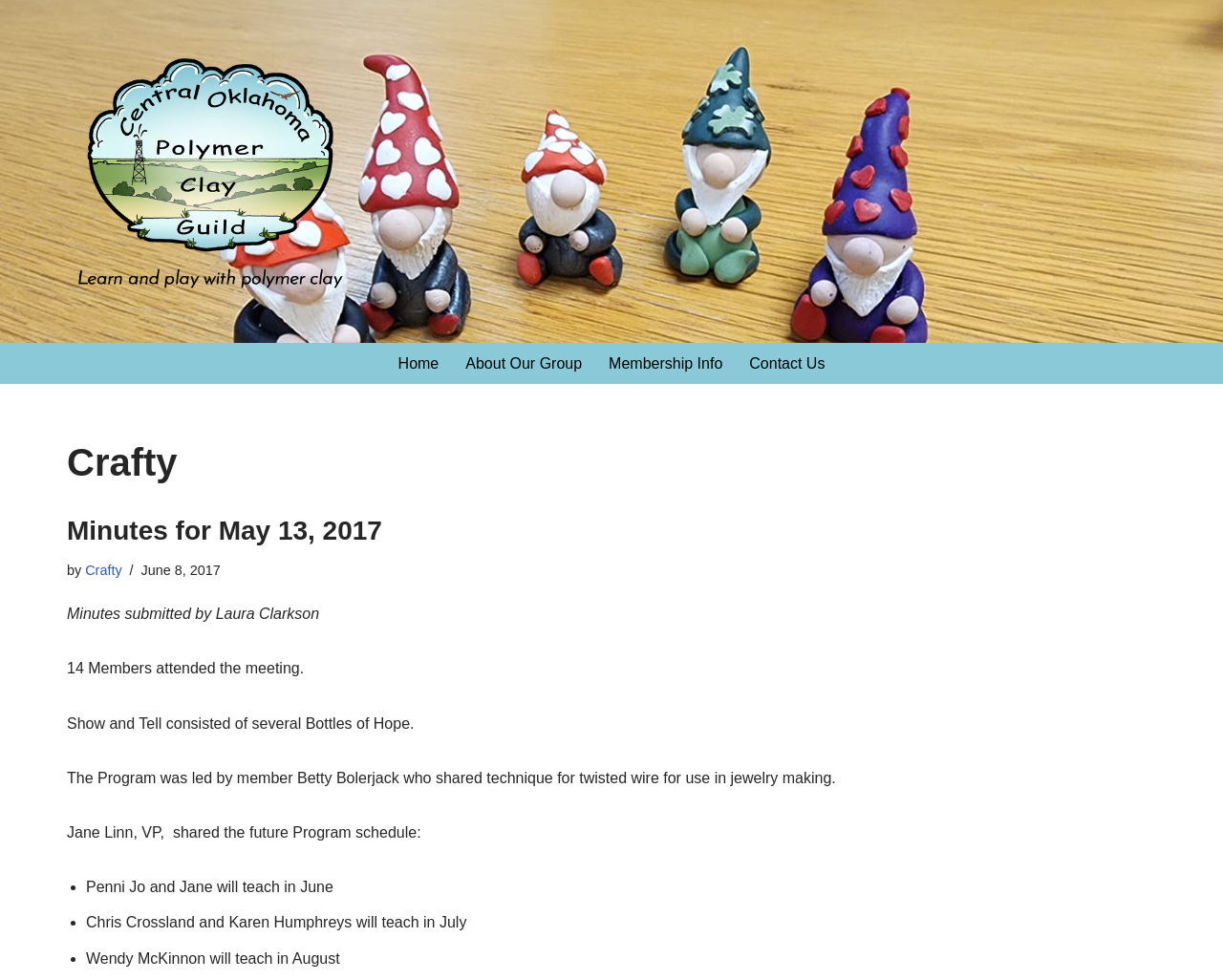Elaborate on the information and visuals displayed on the webpage.

This webpage is about the Central Oklahoma Polymer Clay Guild, specifically showcasing the minutes of a meeting that took place on May 13, 2017. At the top of the page, there is a link to skip to the content, followed by a link to the guild's main page with a brief description. 

Below these links, there is a navigation menu with four options: Home, About Our Group, Membership Info, and Contact Us. 

The main content of the page is divided into sections, starting with a heading that reads "Crafty" and a subheading "Minutes for May 13, 2017". This section contains a link to the minutes, followed by the text "by" and a link to the author, Crafty. The date of the meeting, June 8, 2017, is also displayed. 

The minutes themselves are presented in a series of paragraphs, describing the events of the meeting, including the show and tell segment, the program led by Betty Bolerjack, and the future program schedule shared by Jane Linn. The program schedule is listed in bullet points, with three upcoming events taught by different members of the guild.